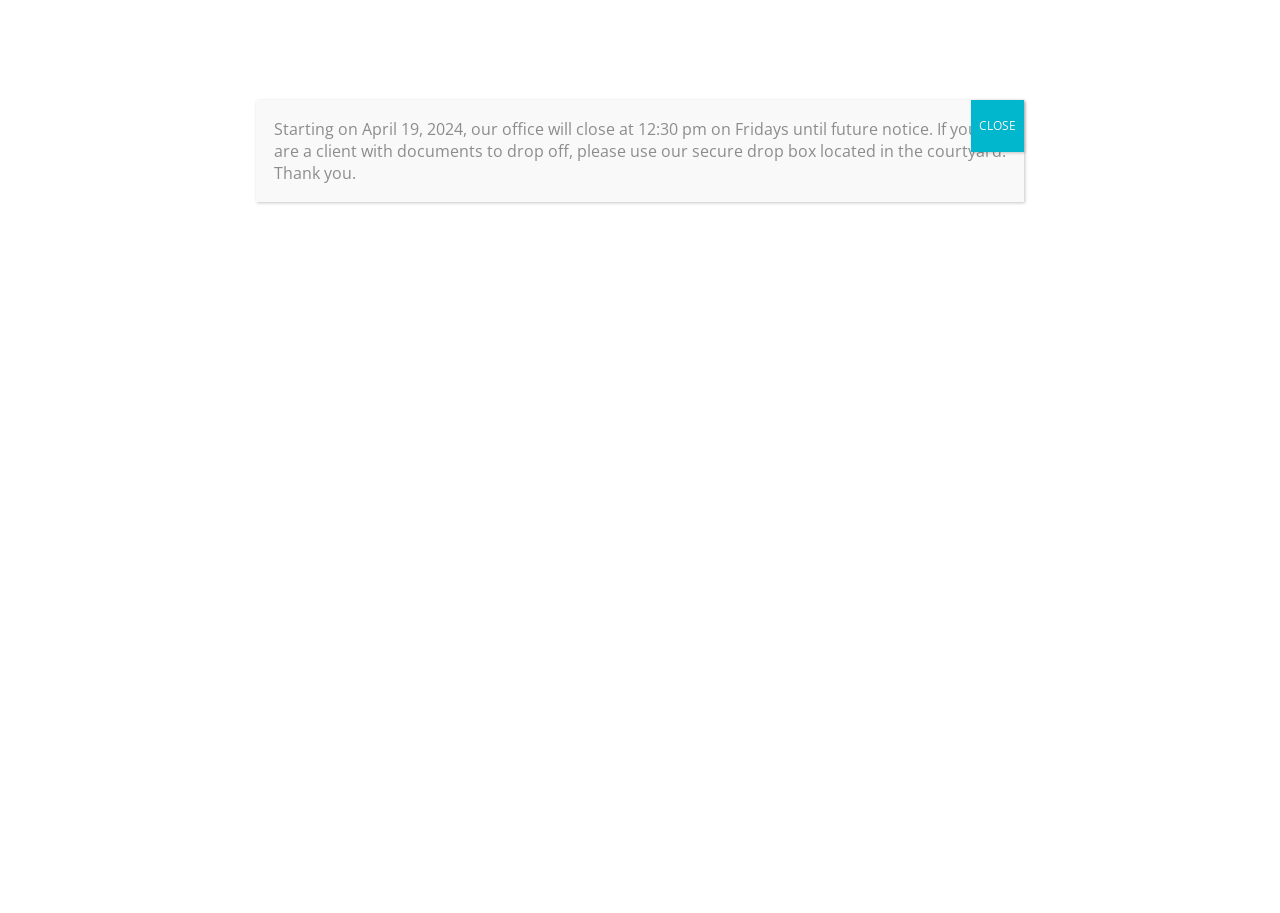Identify the bounding box coordinates of the region that should be clicked to execute the following instruction: "Call the phone number in Columbia".

[0.037, 0.018, 0.112, 0.038]